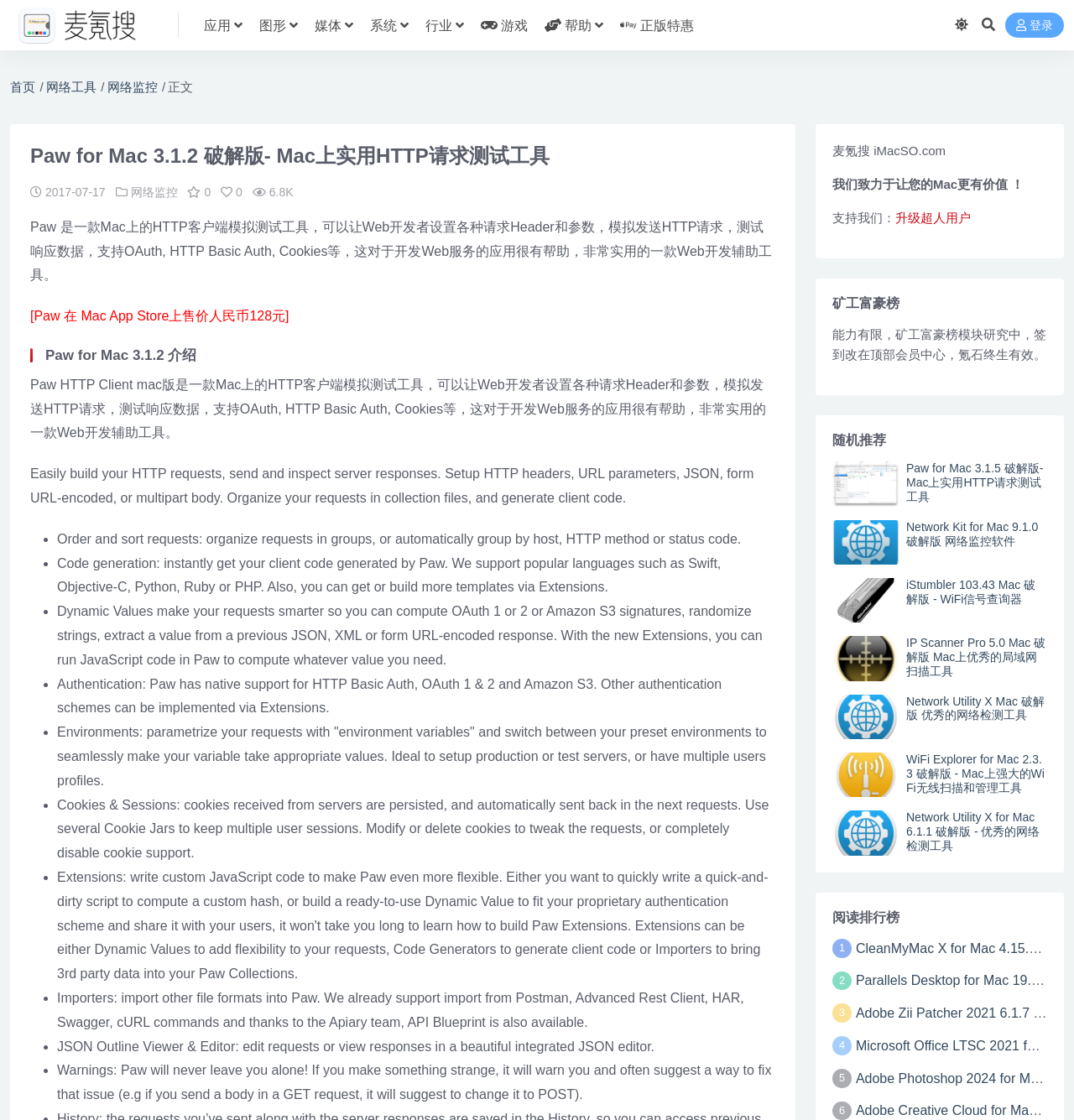Locate the bounding box coordinates of the area to click to fulfill this instruction: "search in the site". The bounding box should be presented as four float numbers between 0 and 1, in the order [left, top, right, bottom].

[0.911, 0.01, 0.93, 0.034]